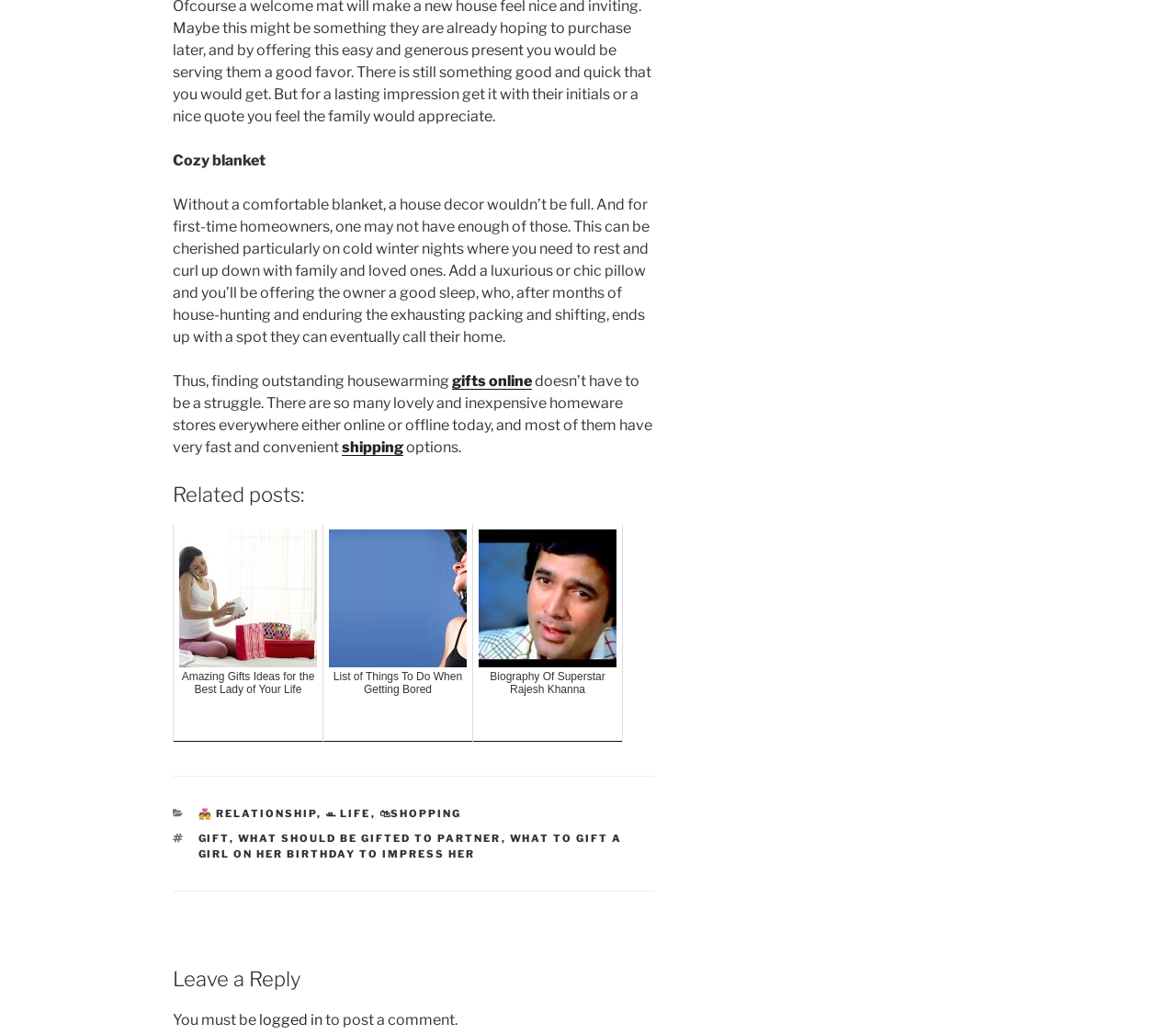What is the main topic of the article?
Please answer the question as detailed as possible.

The article discusses the importance of housewarming gifts and how to find outstanding gifts online. It also provides some tips for first-time homeowners.